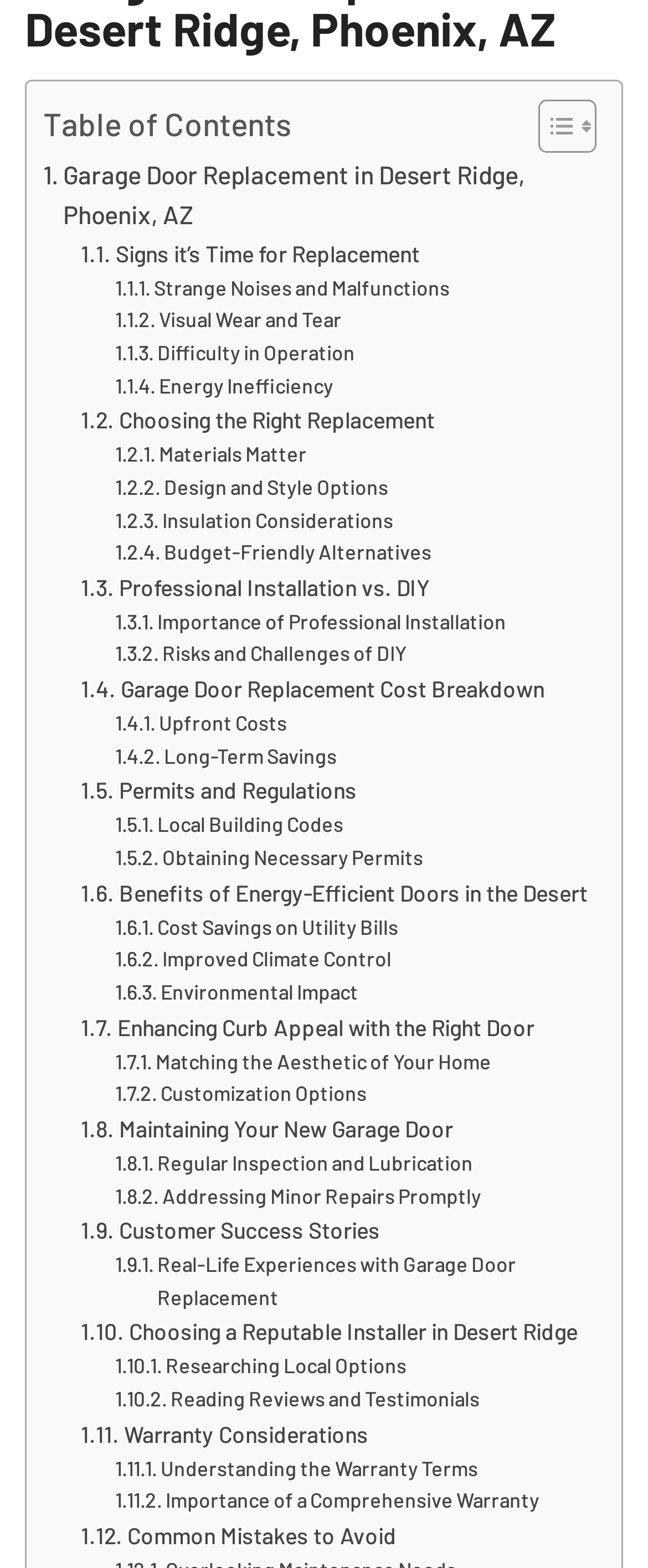Pinpoint the bounding box coordinates of the element that must be clicked to accomplish the following instruction: "access QT Pro". The coordinates should be in the format of four float numbers between 0 and 1, i.e., [left, top, right, bottom].

None